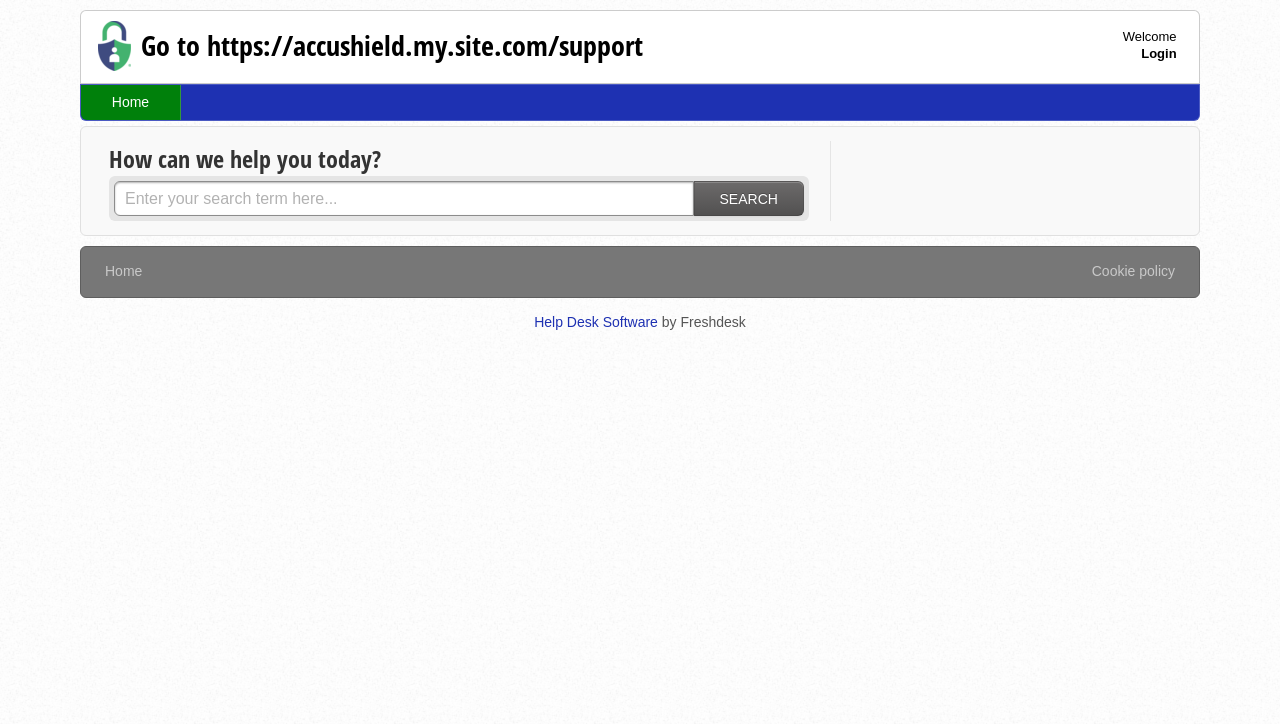Determine the bounding box coordinates for the clickable element required to fulfill the instruction: "Open help desk software". Provide the coordinates as four float numbers between 0 and 1, i.e., [left, top, right, bottom].

[0.417, 0.434, 0.517, 0.456]